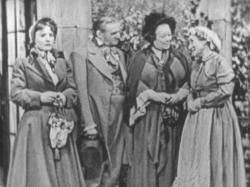Utilize the details in the image to give a detailed response to the question: When was the adaptation from?

The caption notes that the adaptation appears to be from the 1950s, a period when several television renditions of Austen's works gained popularity.